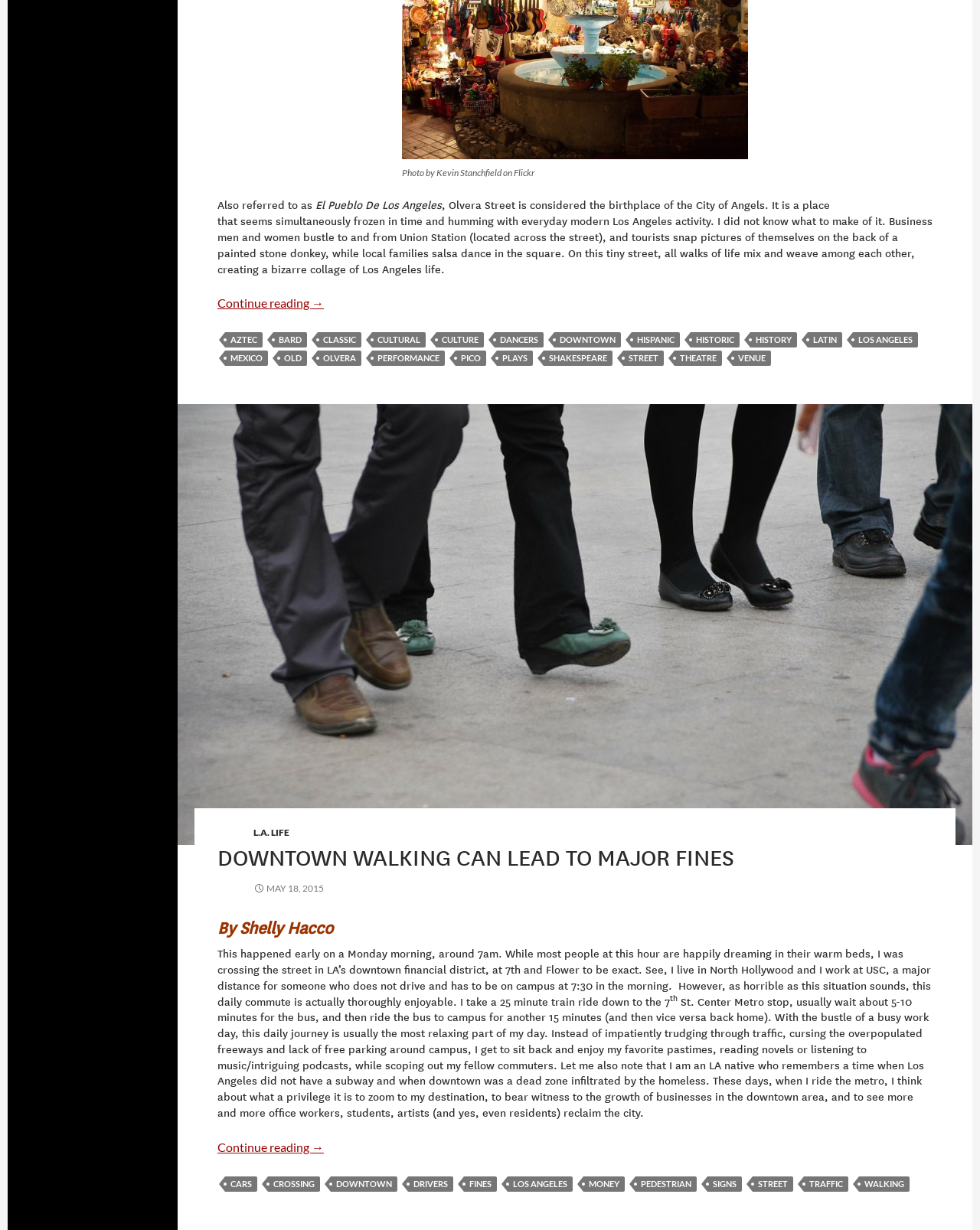Who is the author of the second article?
Please utilize the information in the image to give a detailed response to the question.

I found the answer by reading the article content, specifically the sentence 'By Shelly Hacco' which mentions the author's name.